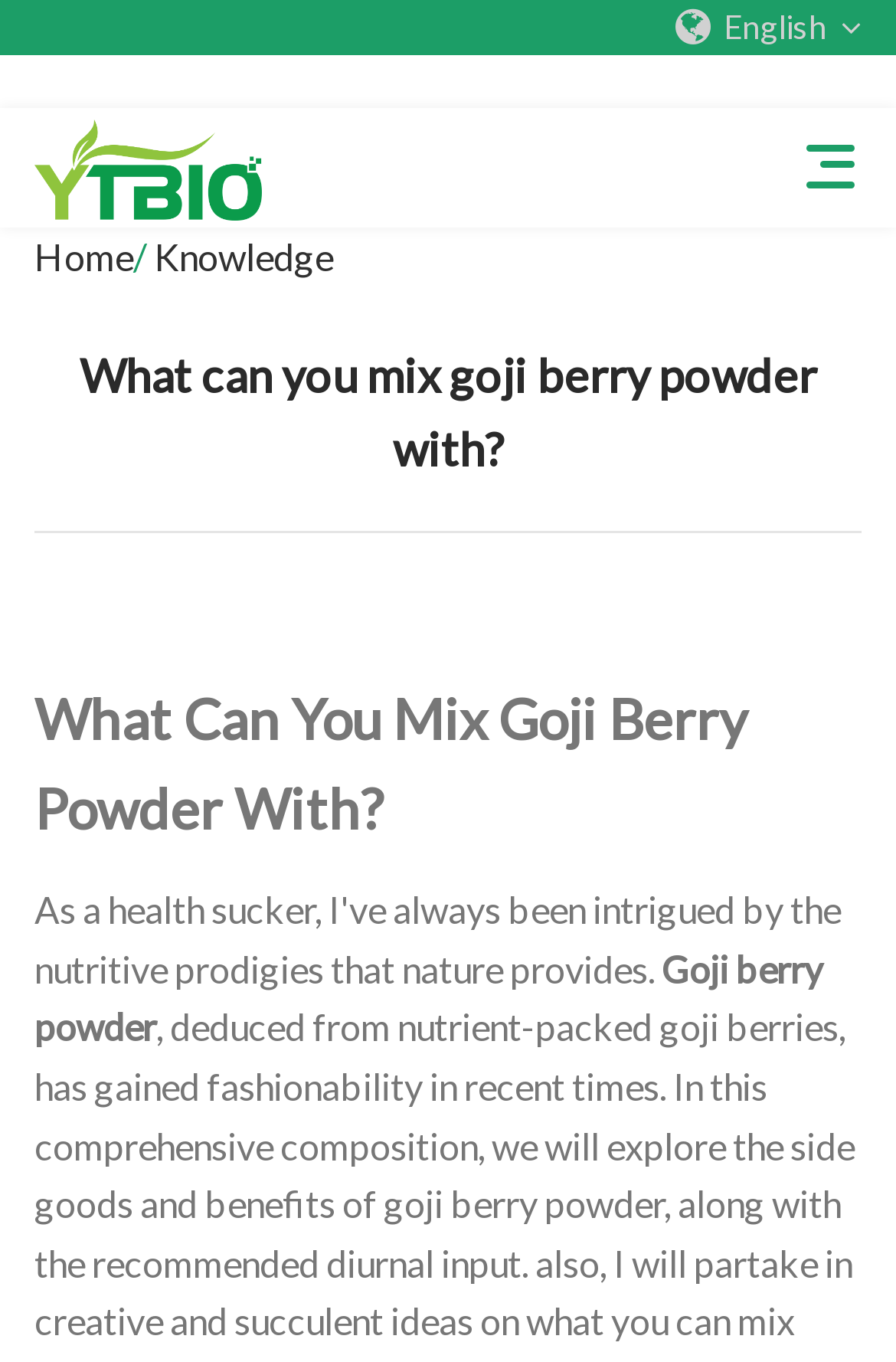What is the function of the button with the search icon?
Answer with a single word or short phrase according to what you see in the image.

Search